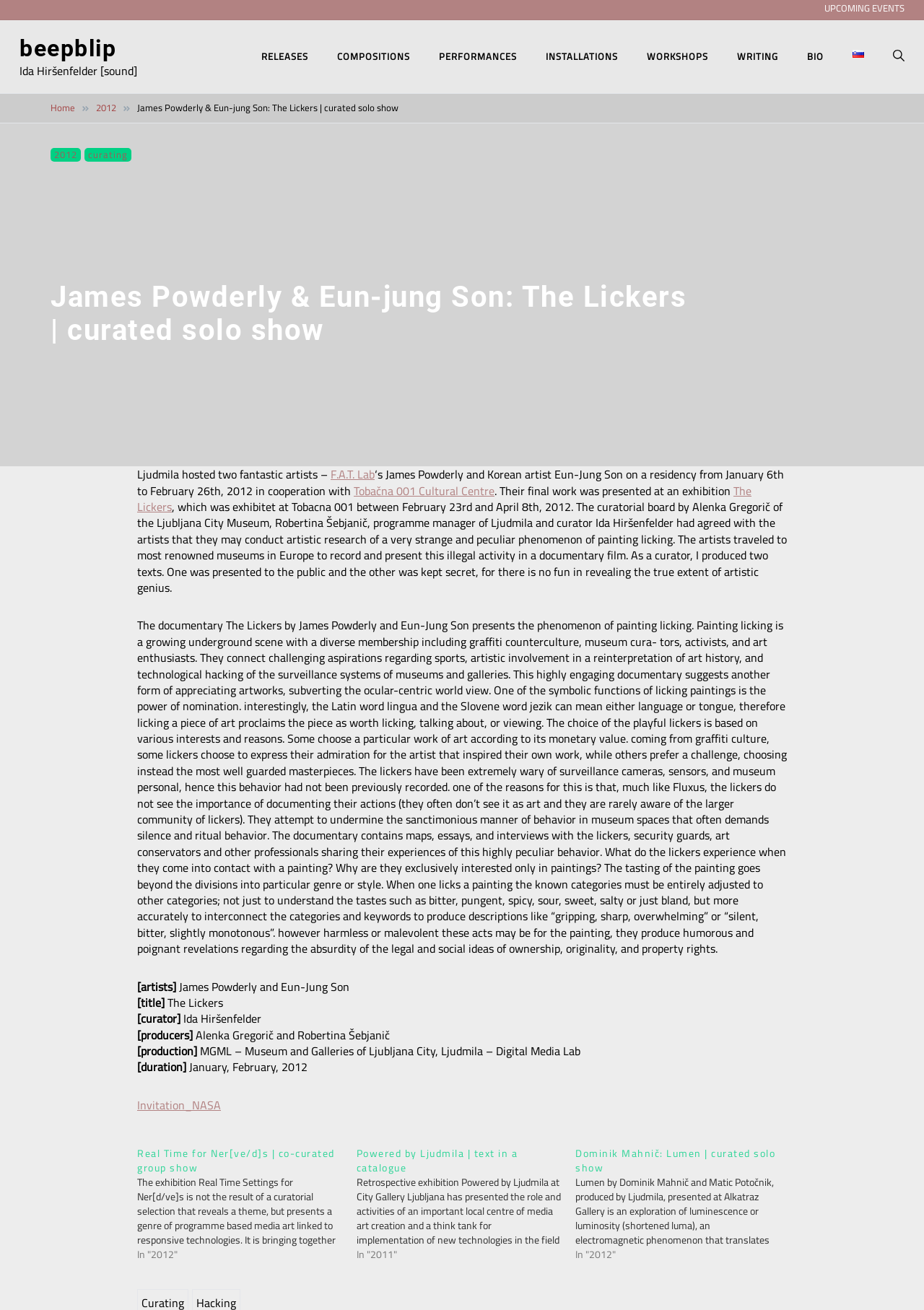Highlight the bounding box coordinates of the region I should click on to meet the following instruction: "View the 'James Powderly & Eun-jung Son: The Lickers | curated solo show' exhibition details".

[0.148, 0.214, 0.758, 0.265]